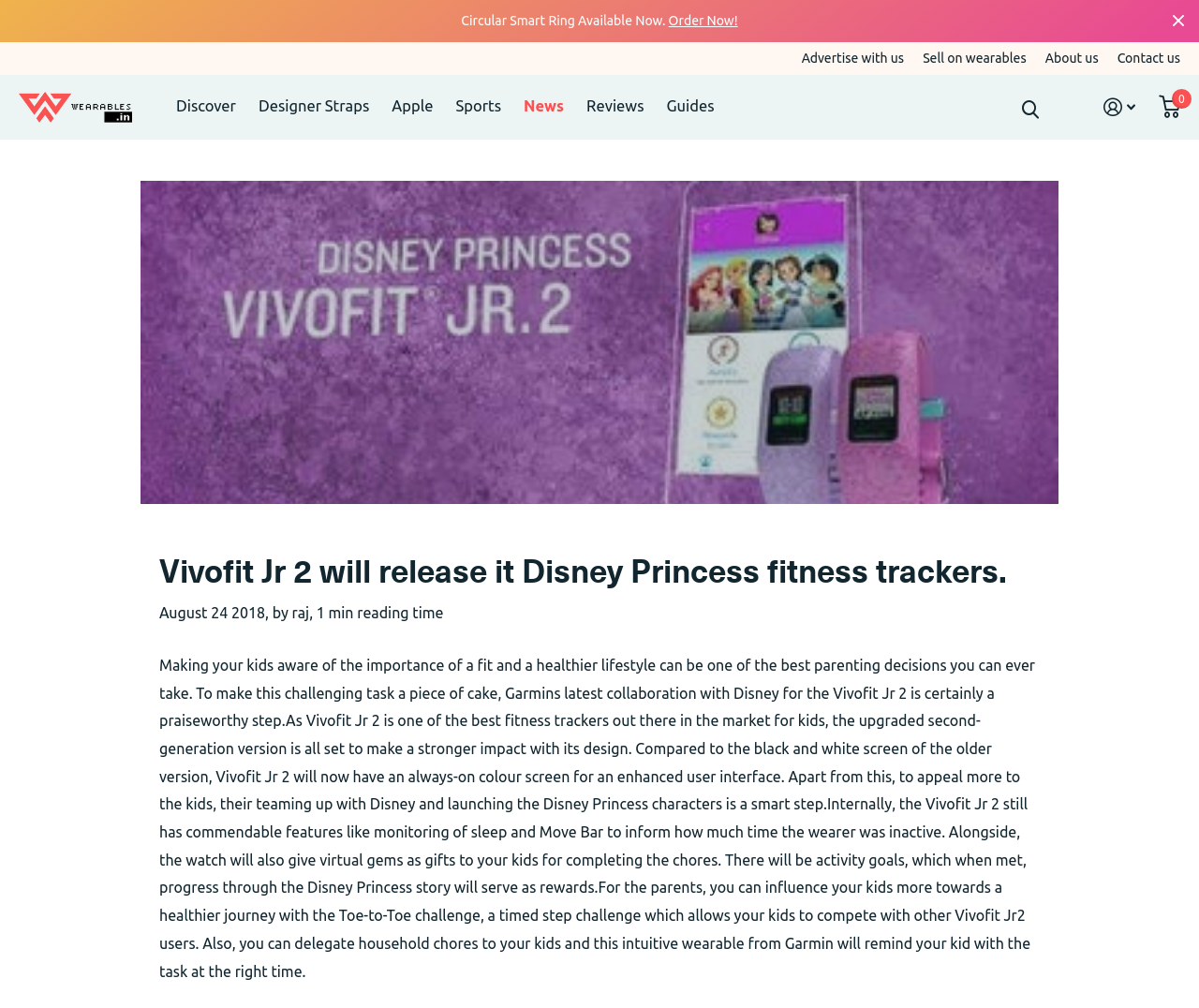Locate the bounding box coordinates of the clickable area to execute the instruction: "Go to the Forums page". Provide the coordinates as four float numbers between 0 and 1, represented as [left, top, right, bottom].

None